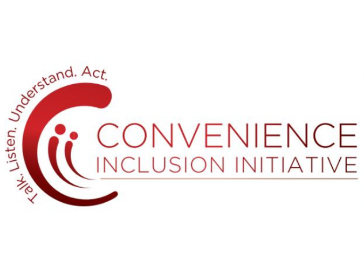What is the significance of the three figures in the logo?
Look at the image and answer the question using a single word or phrase.

Community and inclusivity